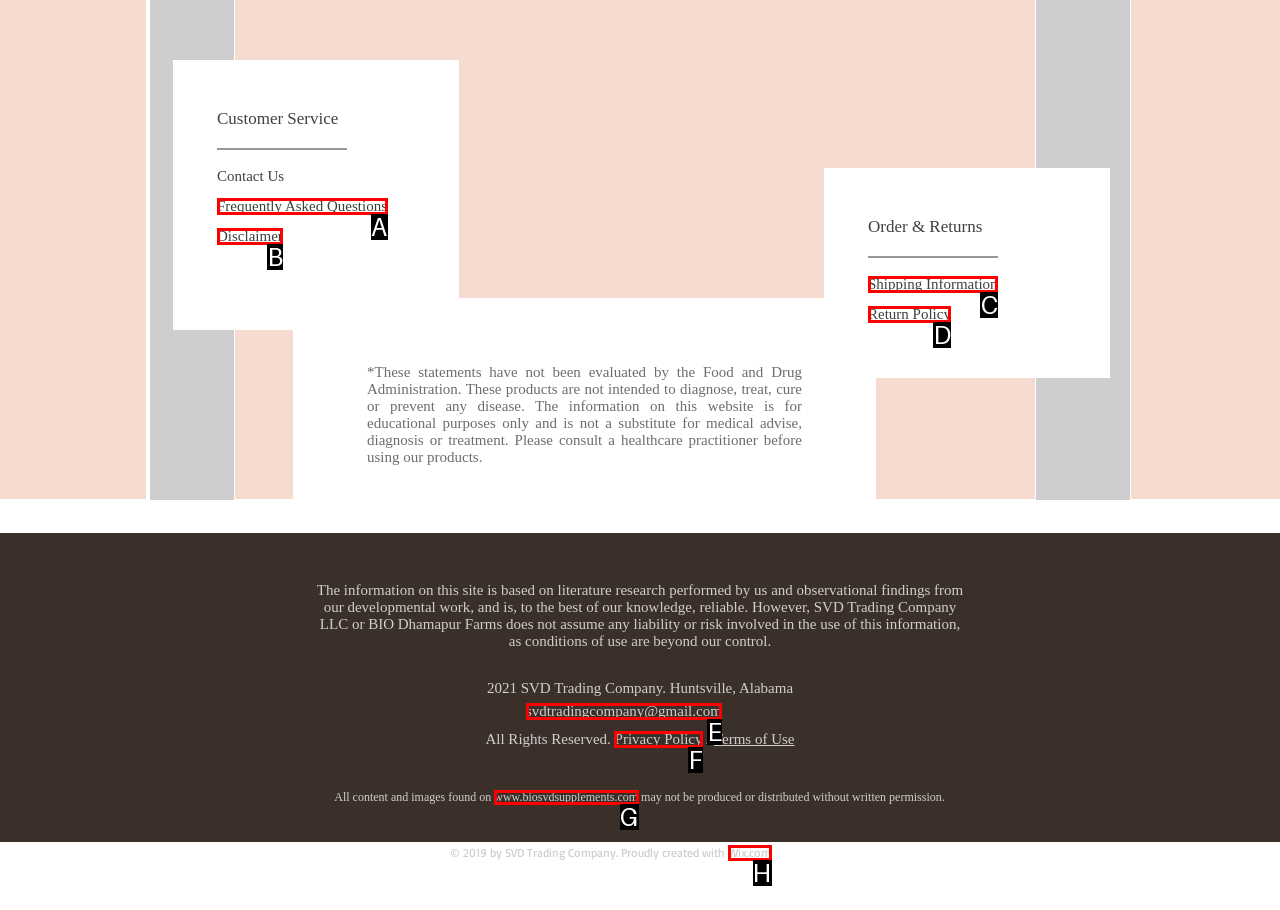Determine which HTML element fits the description: Disclaimer. Answer with the letter corresponding to the correct choice.

B